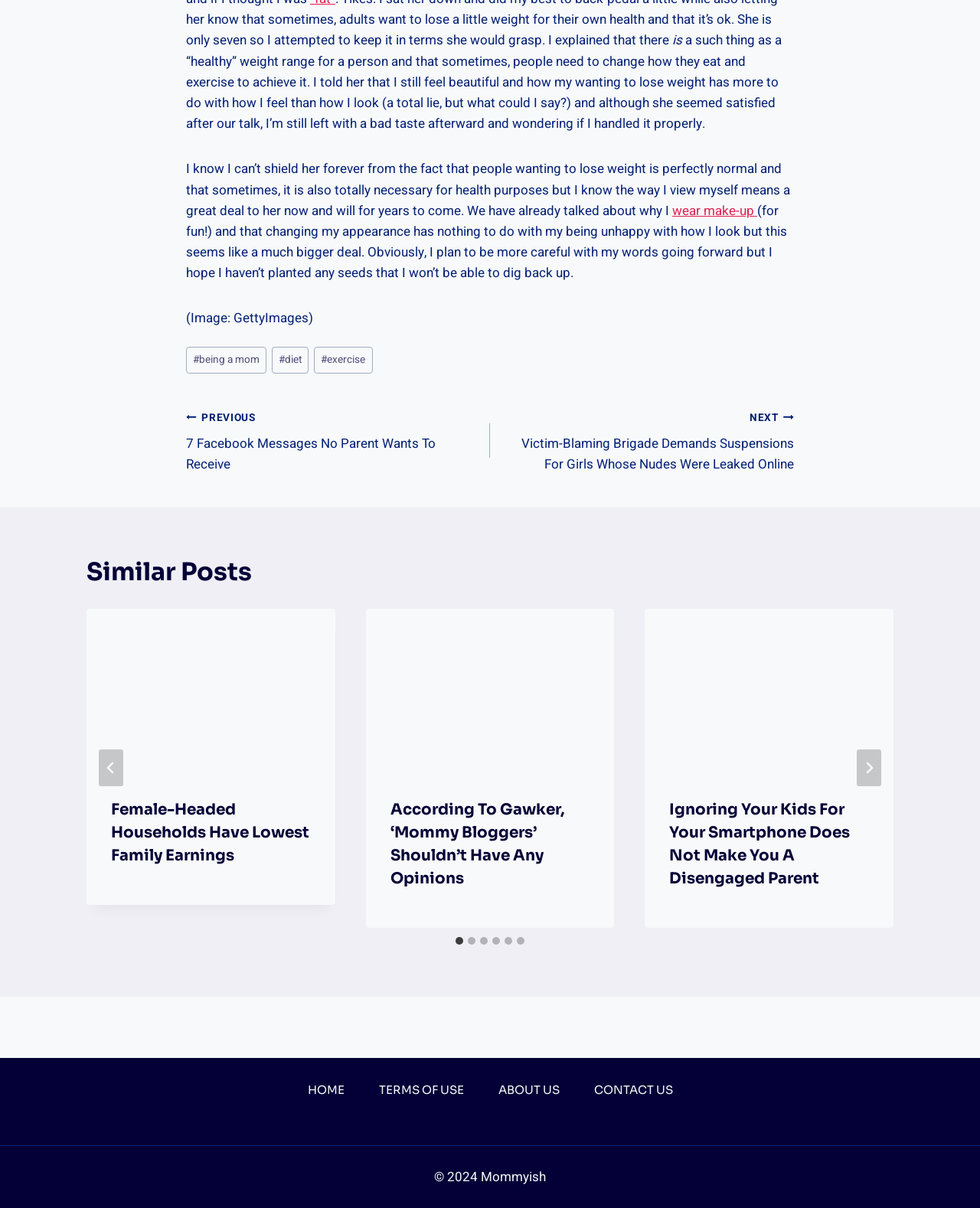Could you highlight the region that needs to be clicked to execute the instruction: "Click on the 'NEXT' button"?

[0.874, 0.621, 0.899, 0.651]